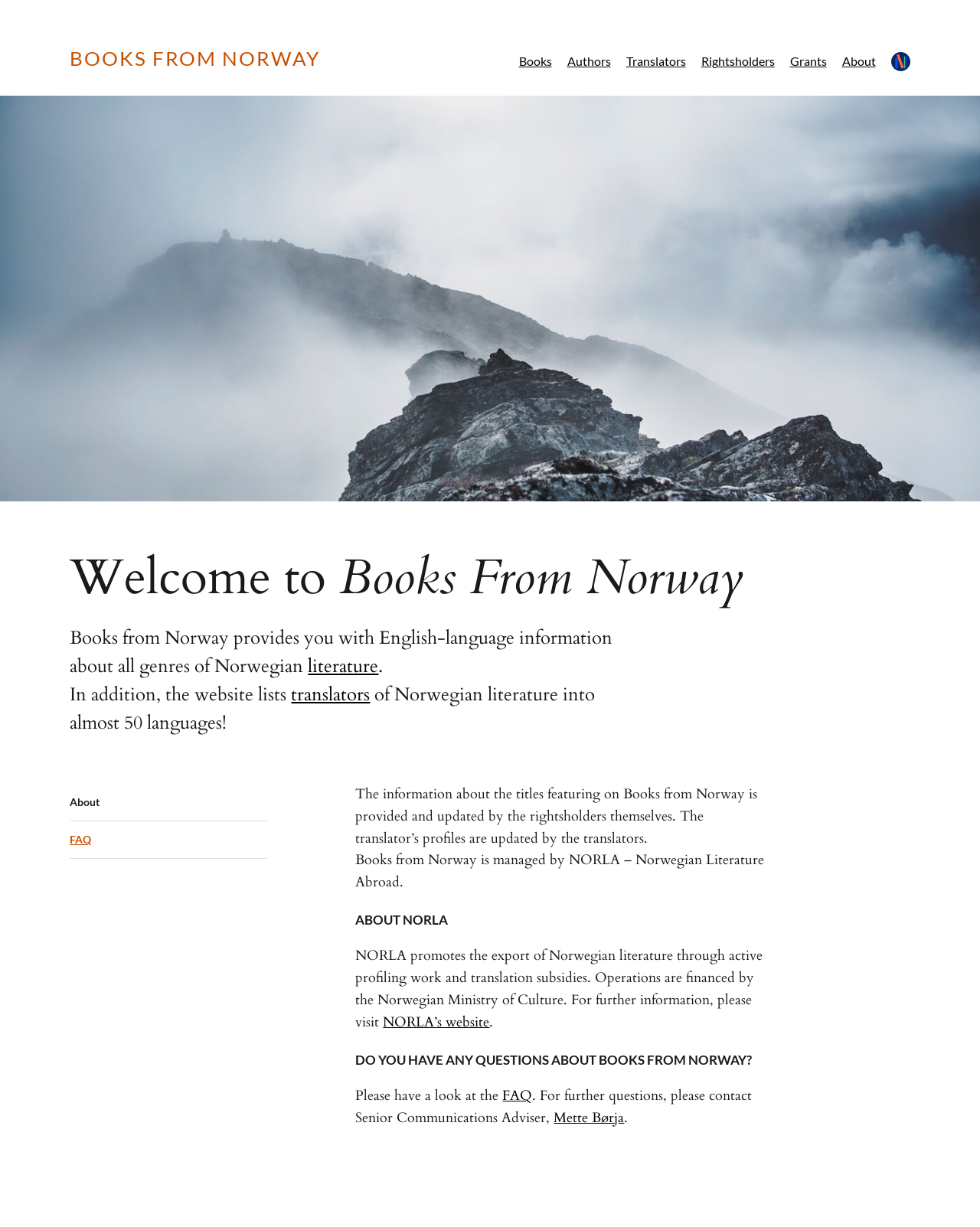Refer to the screenshot and answer the following question in detail:
Who manages the Books from Norway website?

The webpage explicitly states that Books from Norway is managed by NORLA, which is an organization that promotes the export of Norwegian literature through active profiling work and translation subsidies.